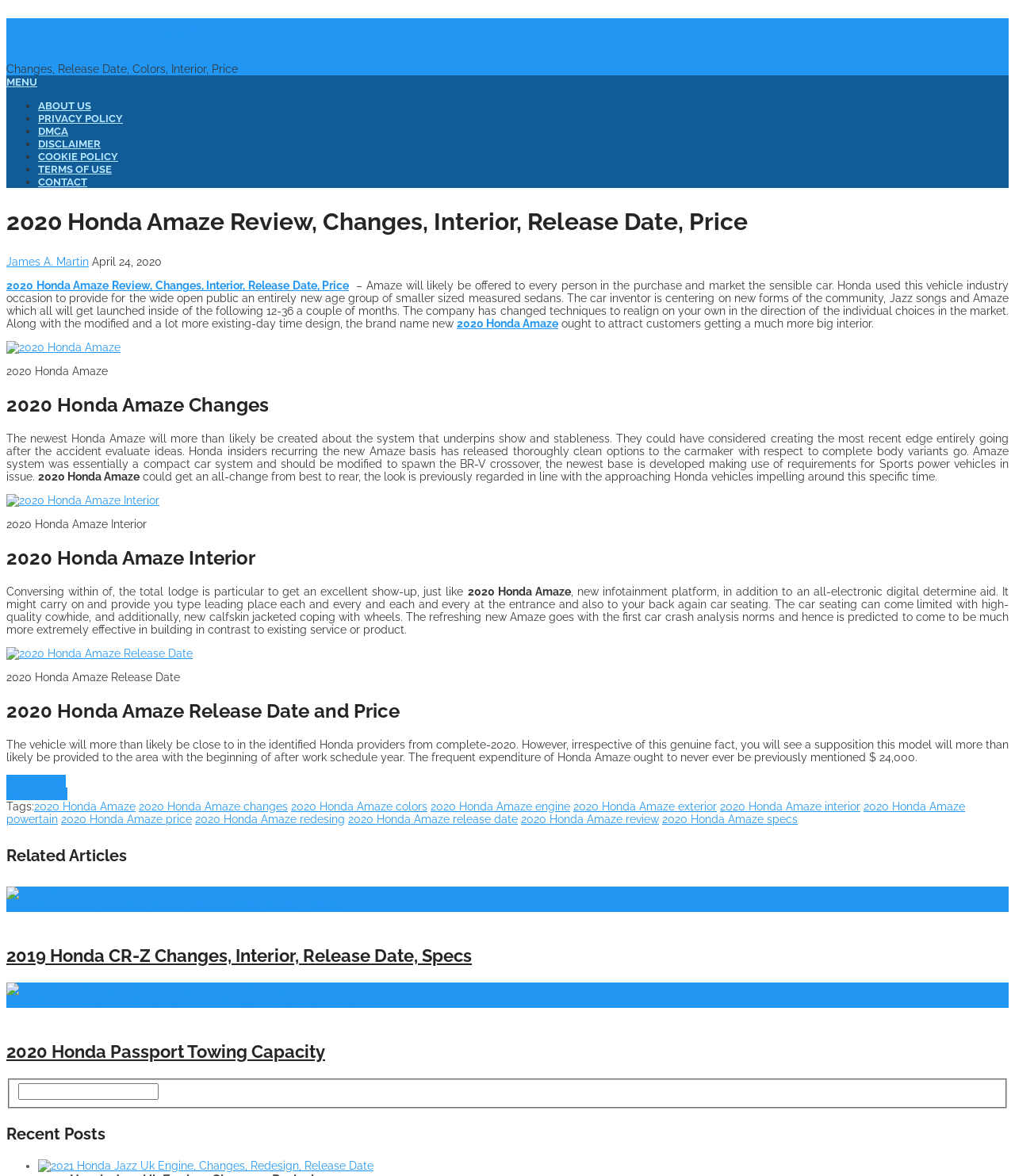Determine the primary headline of the webpage.

2020 Honda Amaze Review, Changes, Interior, Release Date, Price